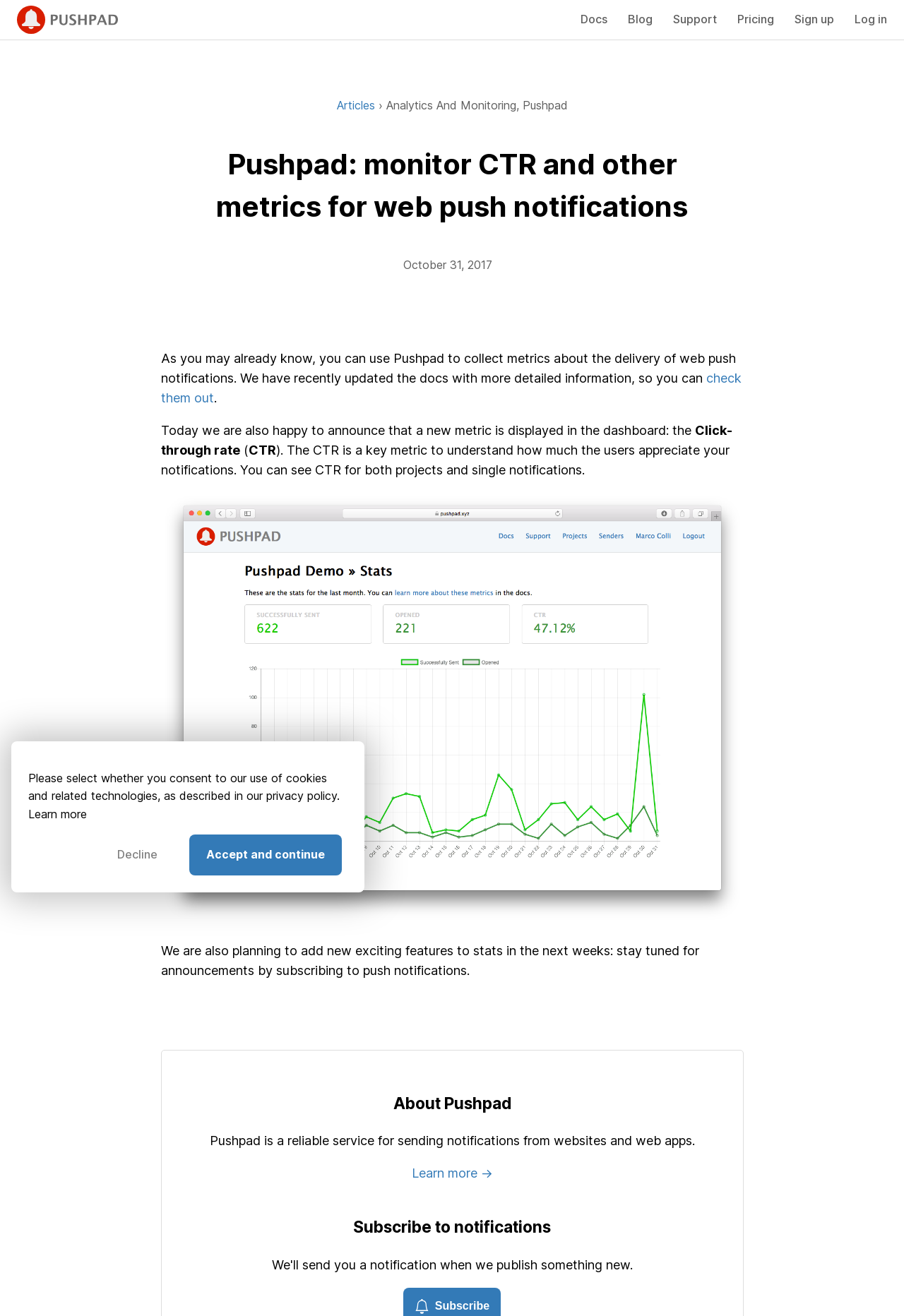What is the name of the service?
Based on the image, please offer an in-depth response to the question.

The name of the service can be found in the top-left corner of the webpage, where it says 'Pushpad: monitor CTR and other metrics for web push notifications - Pushpad'.